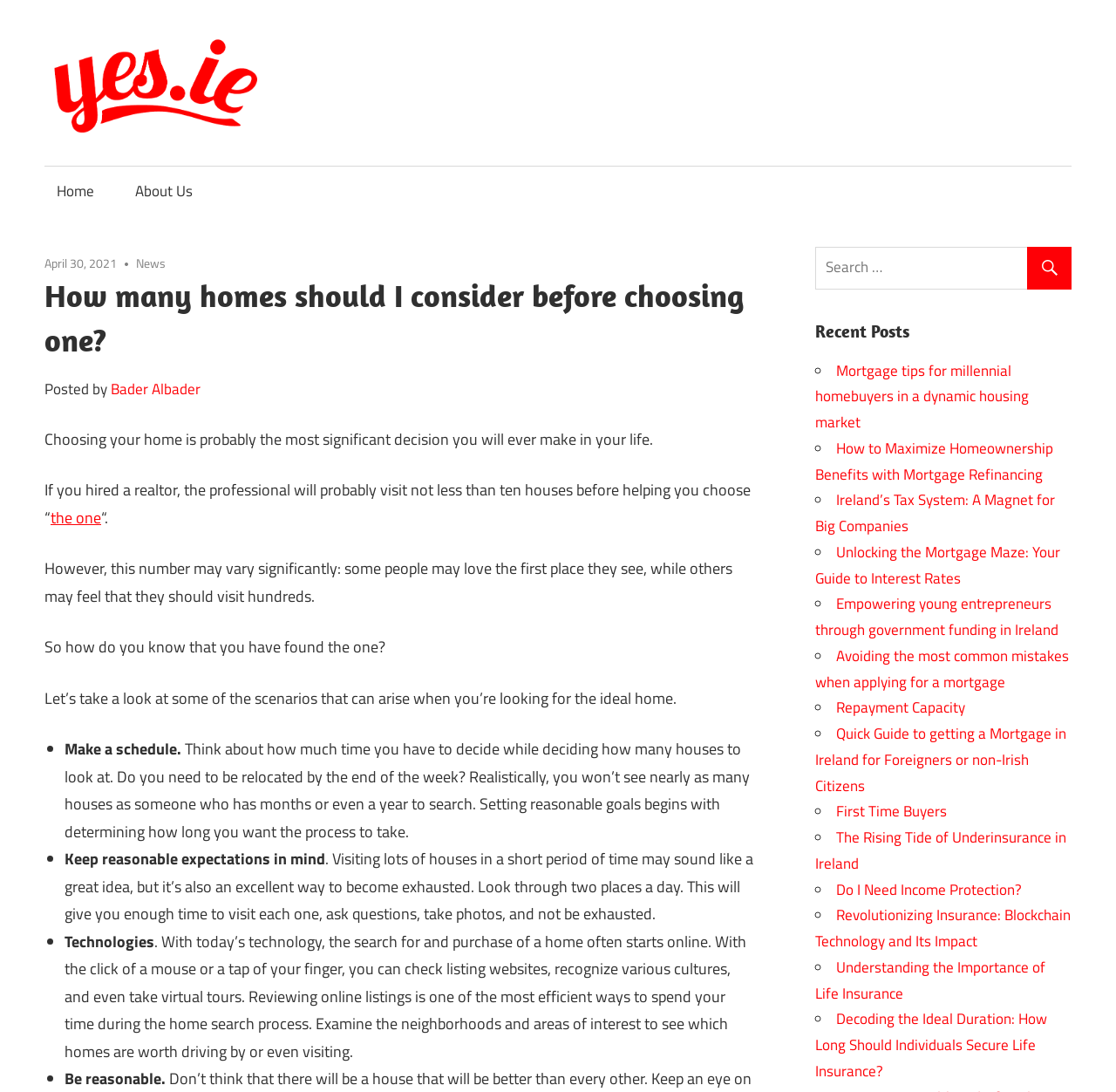Produce an extensive caption that describes everything on the webpage.

This webpage is a blog post from Yes.ie, an online brokerage that provides low-cost online services and a range of choices similar to traditional brokers. The page has a header section with a logo, a navigation menu, and a search bar. Below the header, there is a brief introduction to Yes.ie and its services.

The main content of the page is a blog post titled "How many homes should I consider before choosing one?" The post discusses the importance of finding the right home and provides guidance on how to approach the home-buying process. The article is divided into sections, each with a heading and a list of bullet points. The sections cover topics such as making a schedule, keeping reasonable expectations, and utilizing technology to aid in the home search process.

To the right of the main content, there is a sidebar with a heading "Recent Posts" and a list of links to other blog posts on the site. The posts are listed in a bulleted format, with each item featuring a brief title and a link to the full article.

At the top of the page, there are links to the homepage, about us, and news sections. The page also features a few images, including the Yes.ie logo and a few icons used in the blog post. Overall, the page has a clean and organized layout, making it easy to navigate and read.